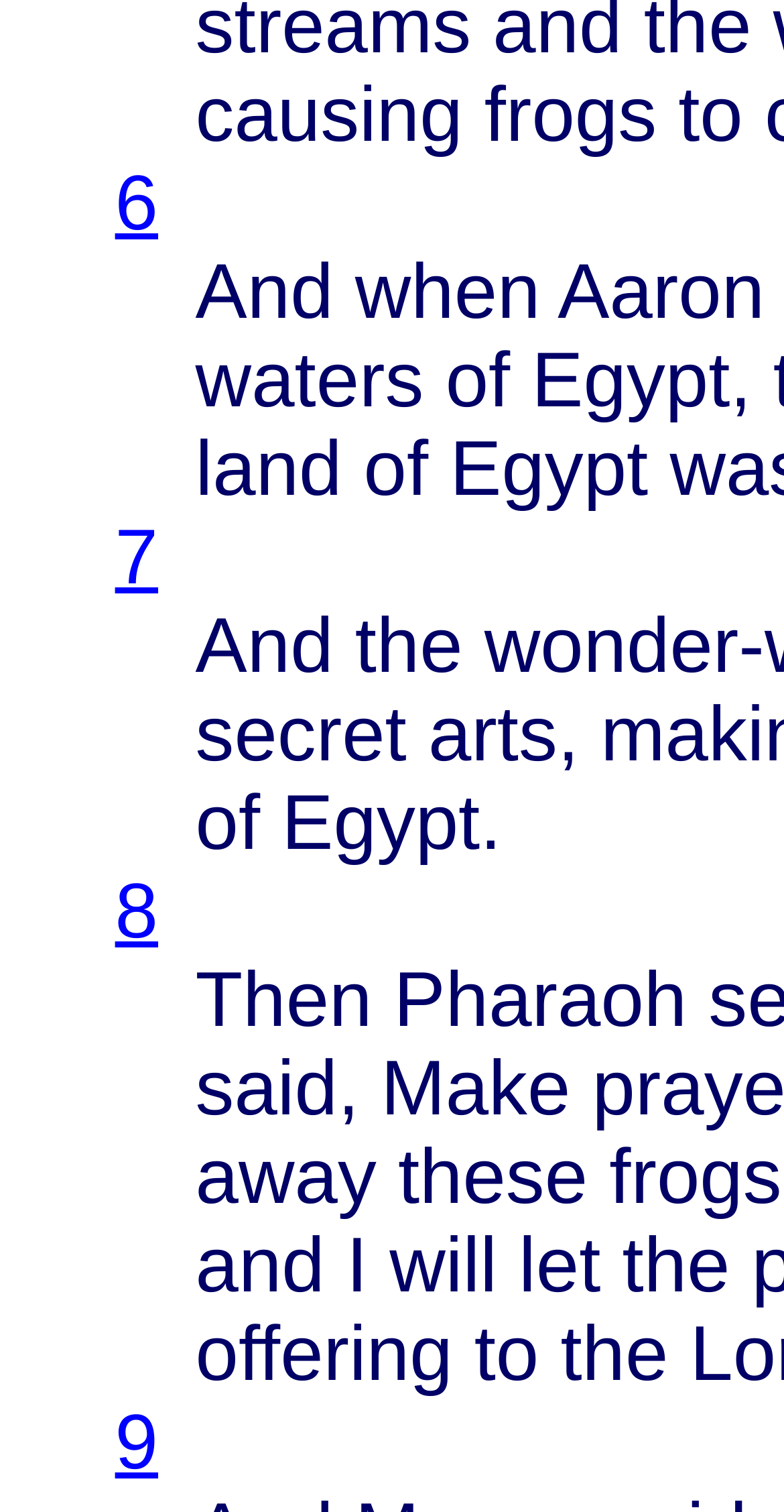Show me the bounding box coordinates of the clickable region to achieve the task as per the instruction: "read the text 'Aaron'".

[0.711, 0.165, 0.975, 0.222]